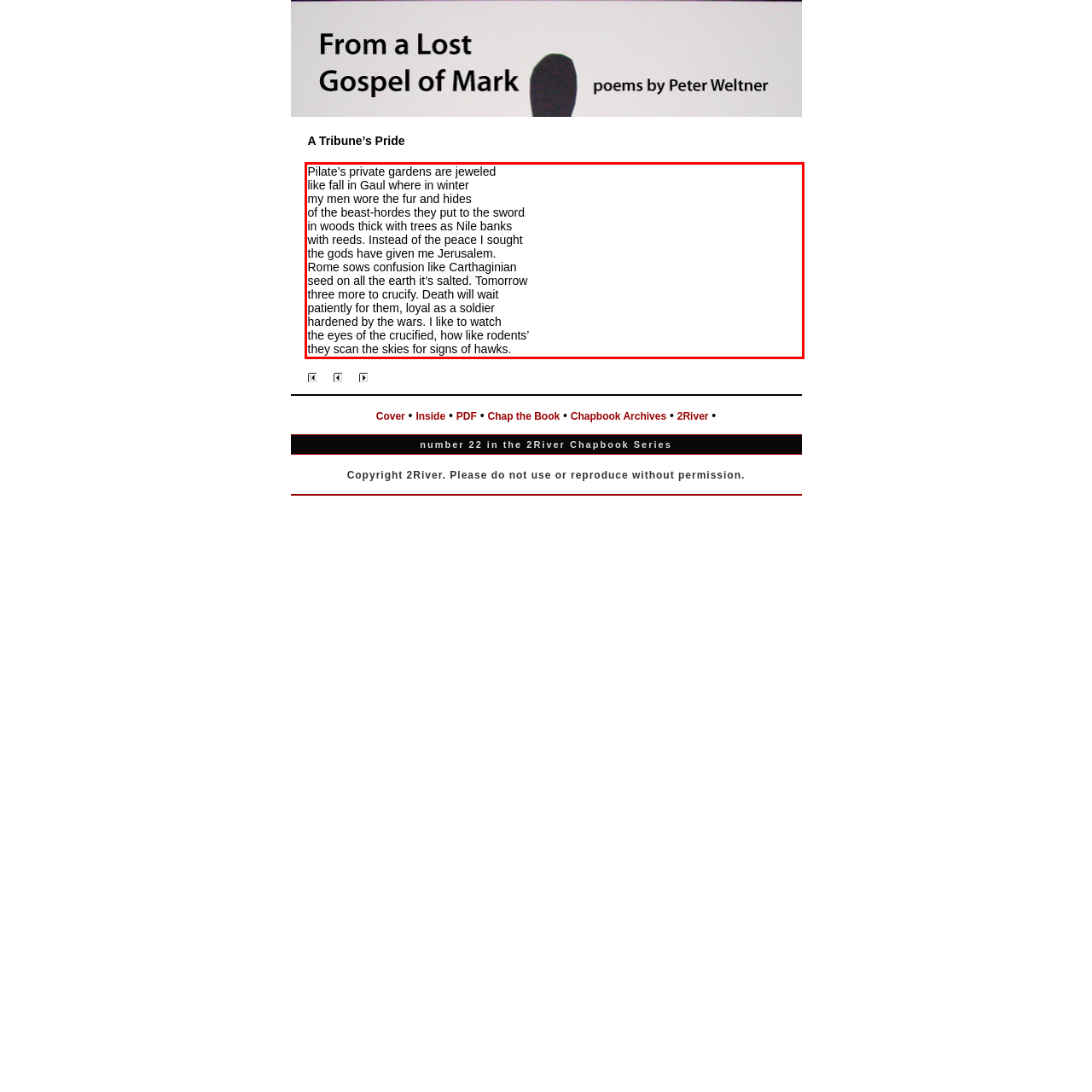You are provided with a screenshot of a webpage featuring a red rectangle bounding box. Extract the text content within this red bounding box using OCR.

Pilate’s private gardens are jeweled like fall in Gaul where in winter my men wore the fur and hides of the beast-hordes they put to the sword in woods thick with trees as Nile banks with reeds. Instead of the peace I sought the gods have given me Jerusalem. Rome sows confusion like Carthaginian seed on all the earth it’s salted. Tomorrow three more to crucify. Death will wait patiently for them, loyal as a soldier hardened by the wars. I like to watch the eyes of the crucified, how like rodents’ they scan the skies for signs of hawks.